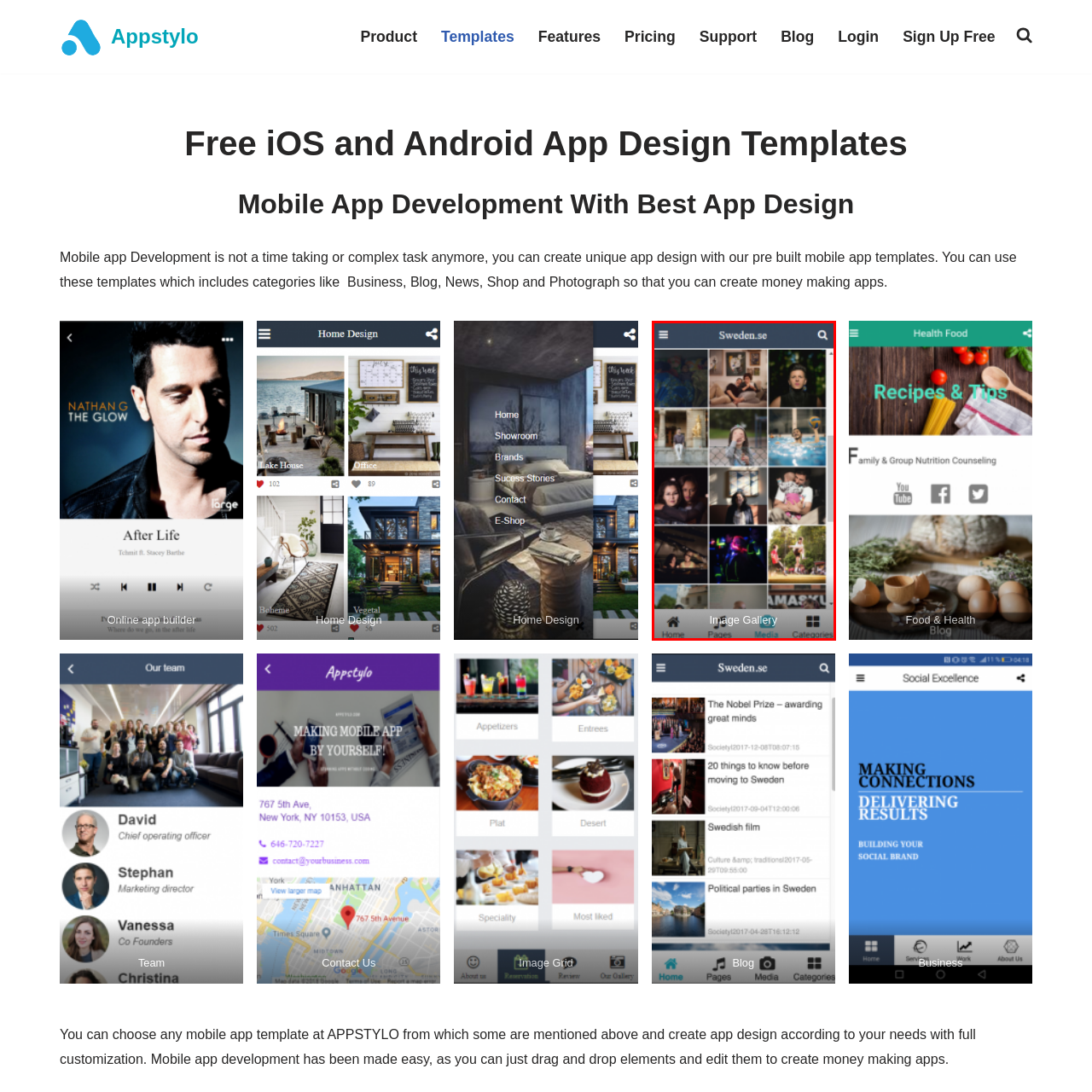Explain in detail the content of the image enclosed by the red outline.

The image showcases a visually engaging gallery layout from a mobile application, presumably related to Sweden, titled "Image Gallery." This gallery consists of a grid displaying various photos that capture diverse subjects and moments, highlighting the vibrancy of life and culture. Each thumbnail depicts different scenes, including people interacting, enjoying leisure activities, and artistic representations. 

The overall structure suggests a user-friendly interface, emphasizing accessibility to explore various media content. The app is likely geared towards showcasing the beauty and experiences of Sweden, inviting users to dive into its rich visual storytelling. The layout's modern design complements its functionality, making it easy for users to navigate through media options.